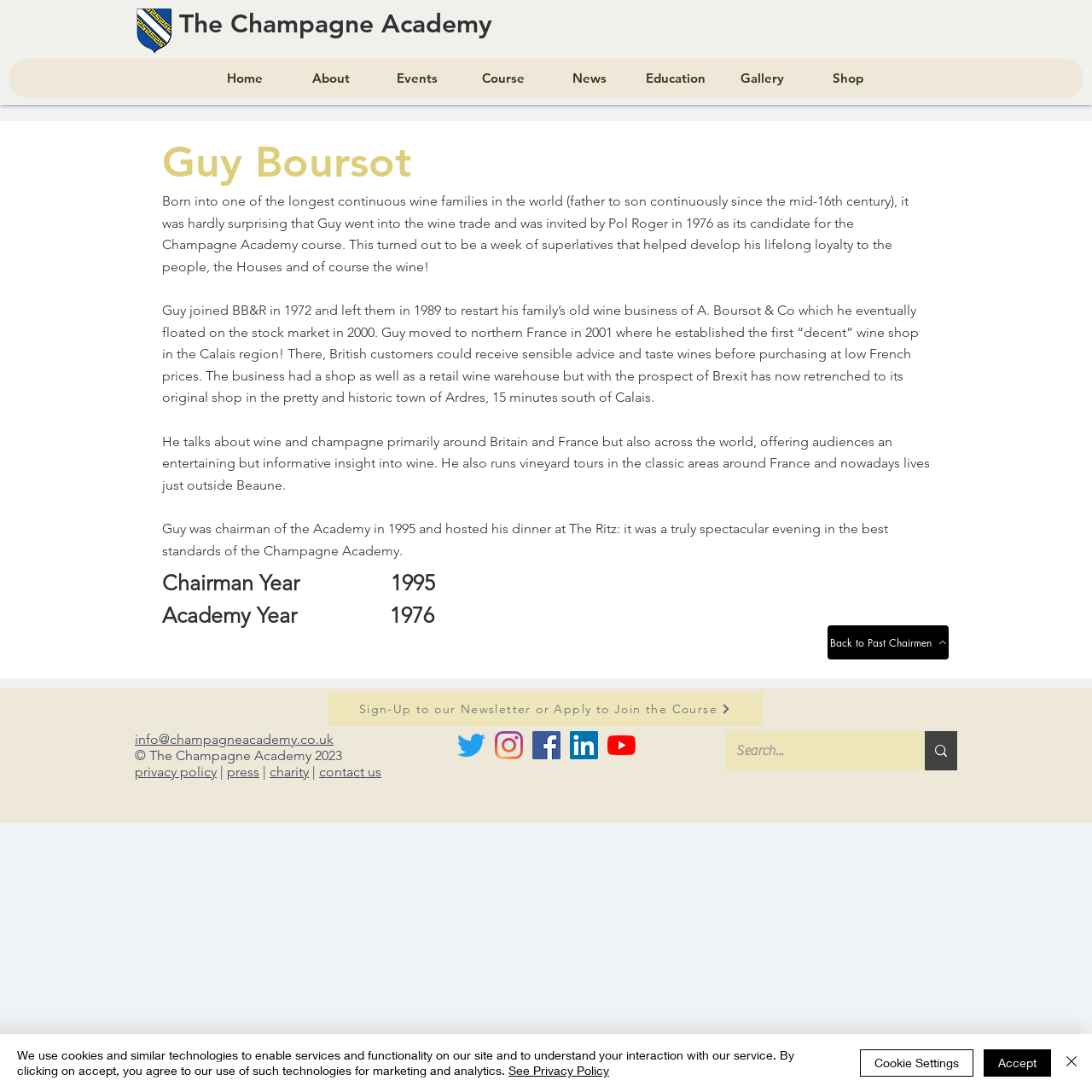Please pinpoint the bounding box coordinates for the region I should click to adhere to this instruction: "Click the Facebook like button".

None